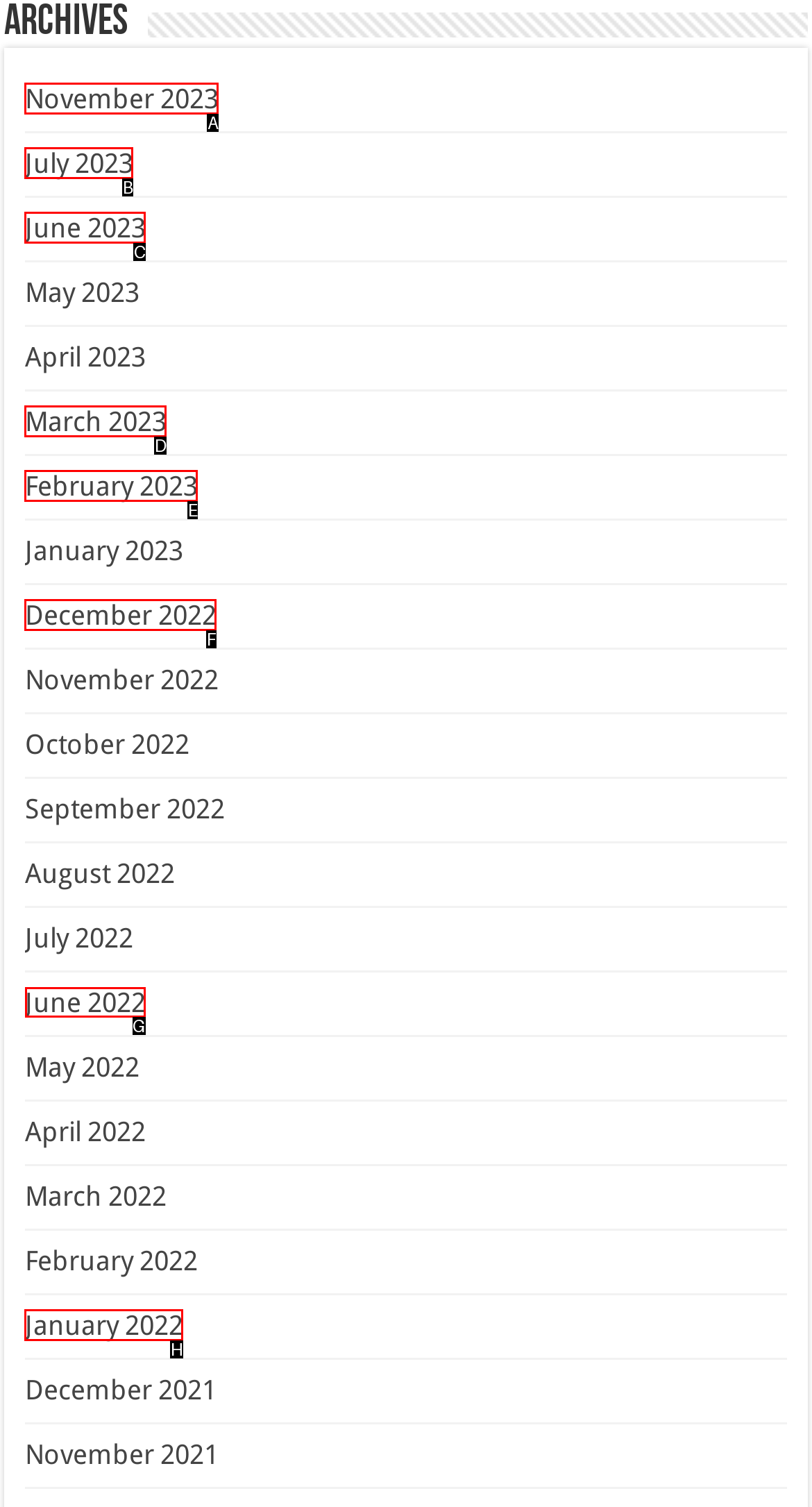Identify the appropriate lettered option to execute the following task: go to June 2022 archives
Respond with the letter of the selected choice.

G